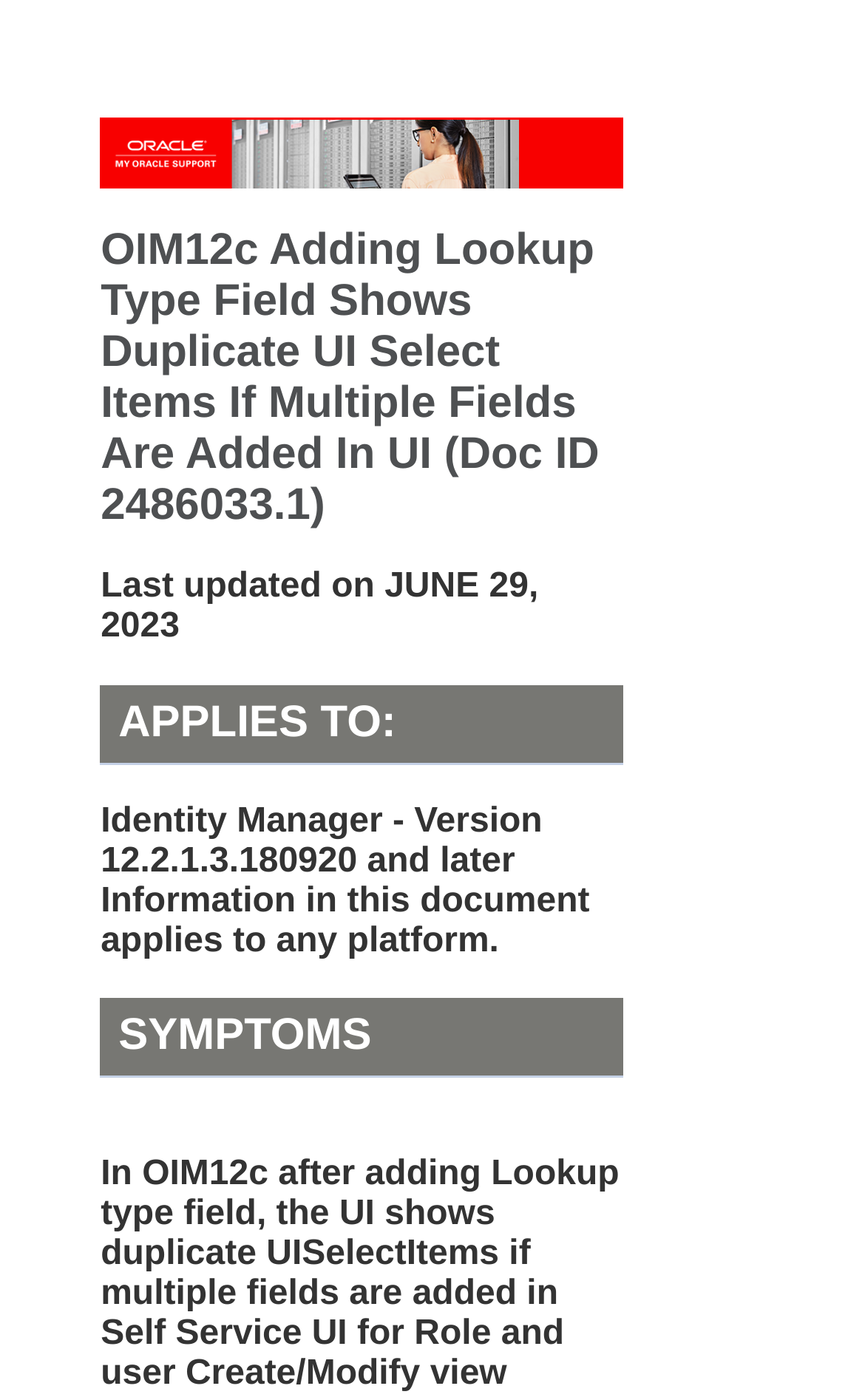Please answer the following question using a single word or phrase: 
What is the next section after 'APPLIES TO:'?

SYMPTOMS